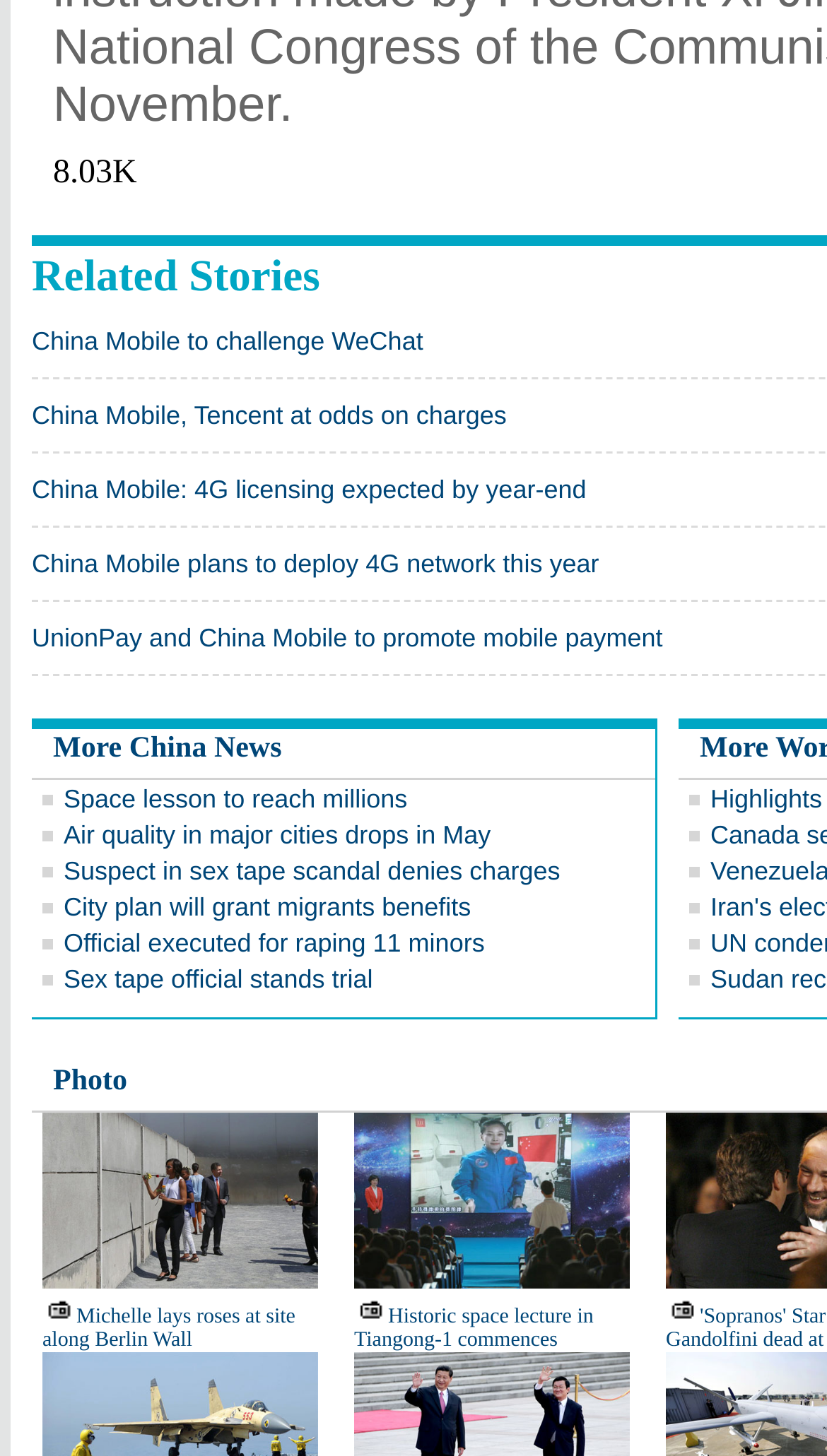Provide your answer to the question using just one word or phrase: What is the content of the image at the bottom right corner?

Unknown